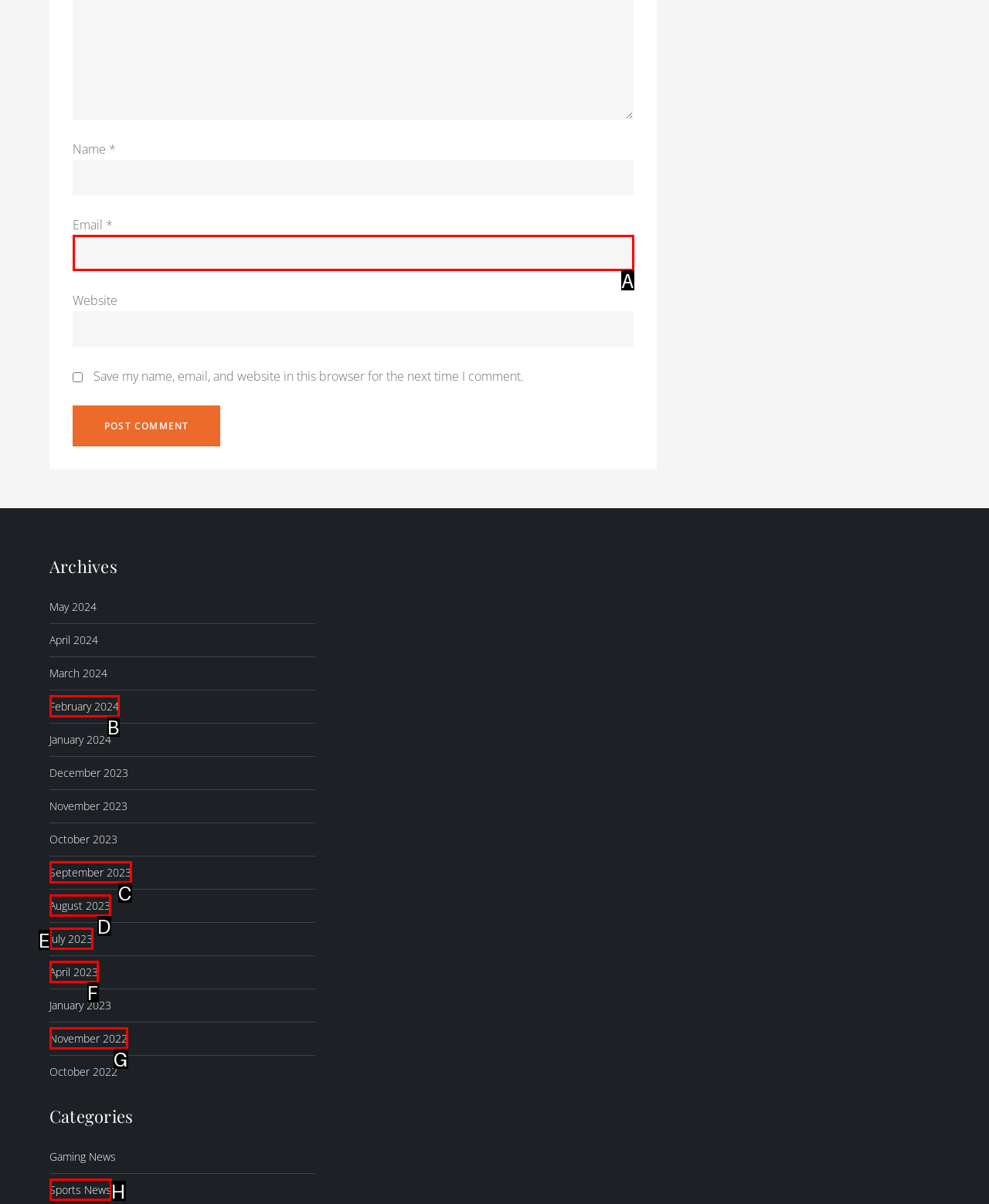Pick the HTML element that corresponds to the description: Davie Dog Training
Answer with the letter of the correct option from the given choices directly.

None